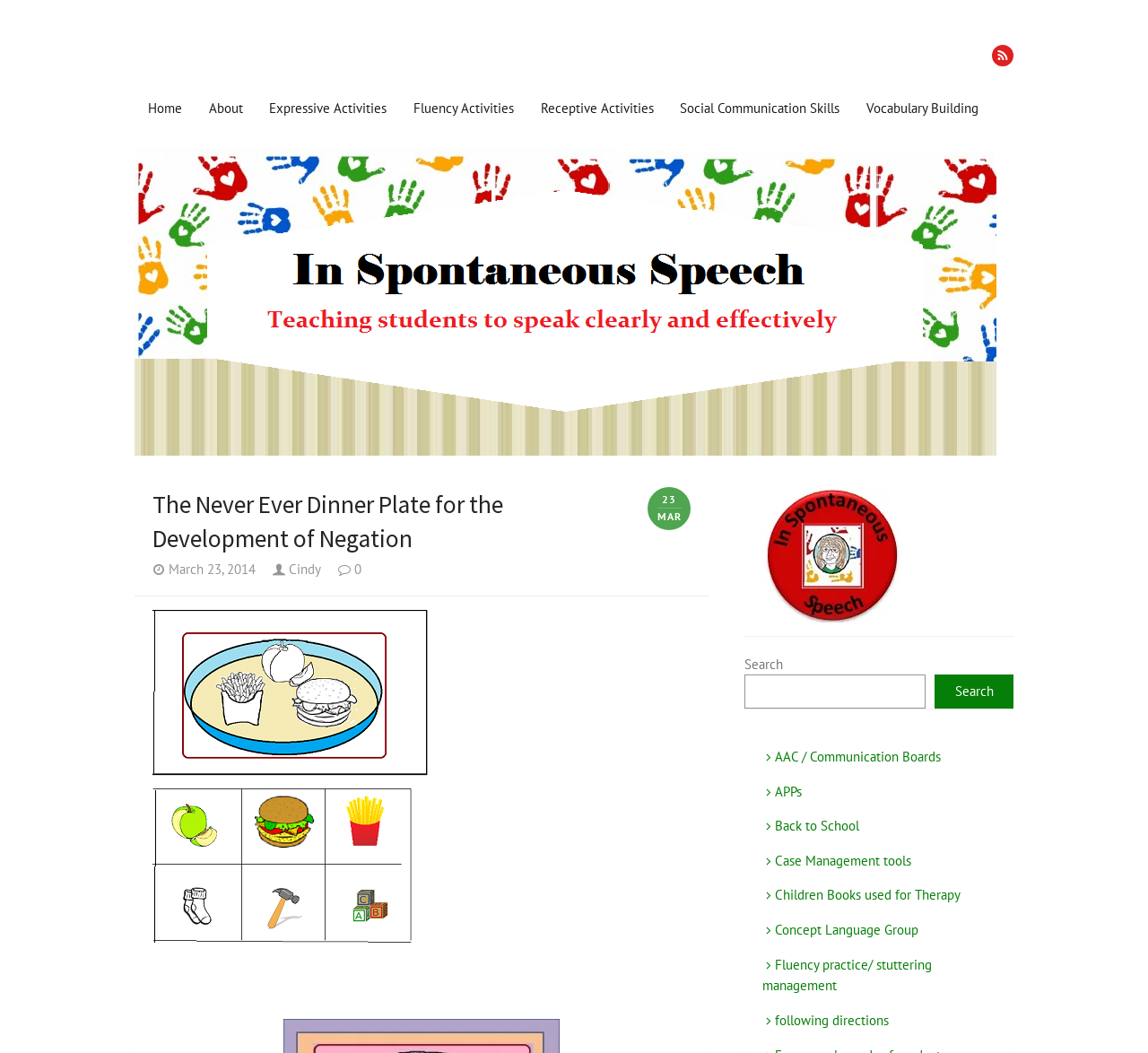Based on the element description Cindy, identify the bounding box coordinates for the UI element. The coordinates should be in the format (top-left x, top-left y, bottom-right x, bottom-right y) and within the 0 to 1 range.

[0.237, 0.532, 0.28, 0.549]